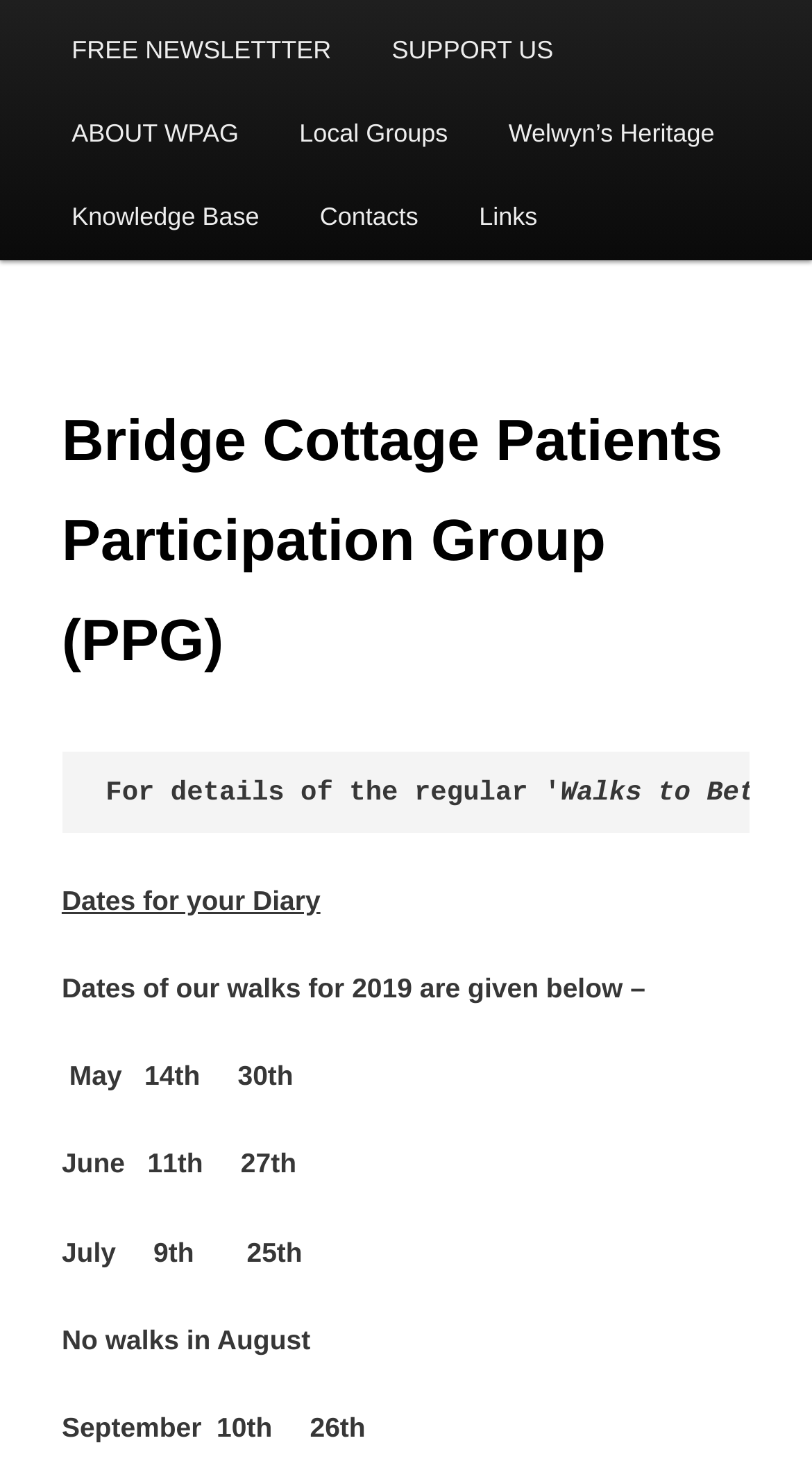Based on the element description: "SUPPORT US", identify the bounding box coordinates for this UI element. The coordinates must be four float numbers between 0 and 1, listed as [left, top, right, bottom].

[0.445, 0.007, 0.719, 0.063]